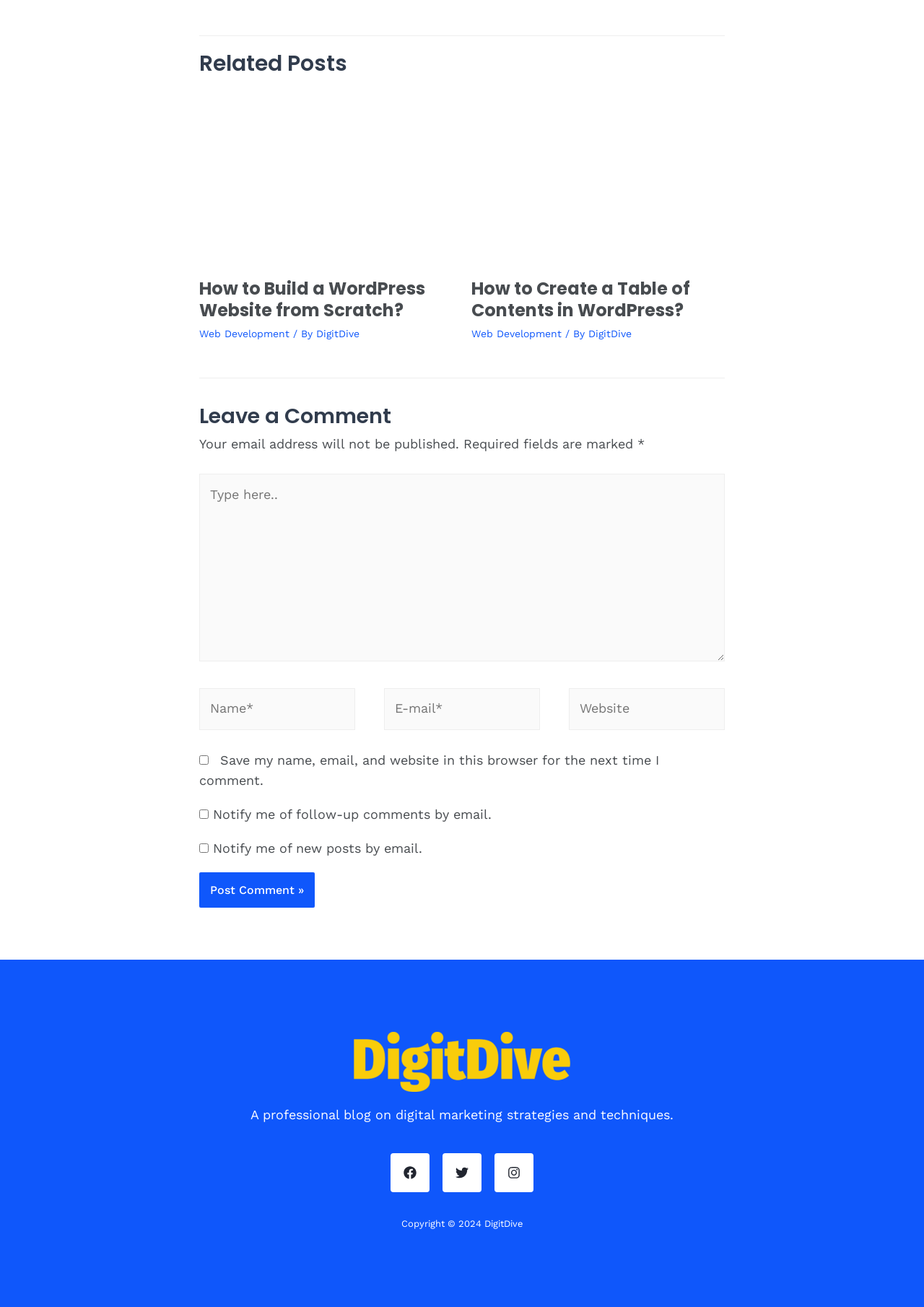Provide the bounding box coordinates of the UI element that matches the description: "parent_node: Name* name="author" placeholder="Name*"".

[0.216, 0.526, 0.384, 0.558]